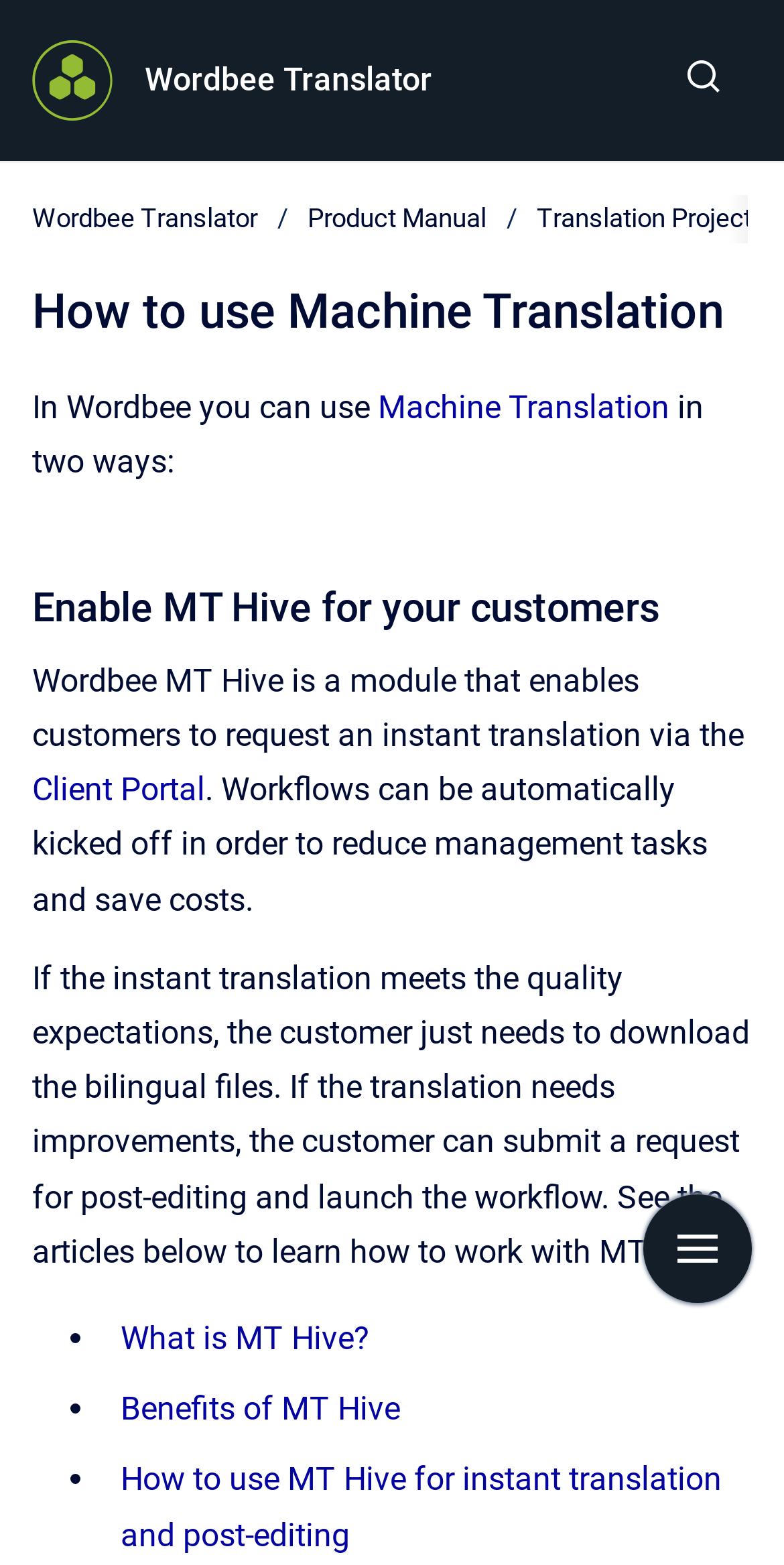Identify the bounding box coordinates of the region I need to click to complete this instruction: "go to homepage".

[0.041, 0.026, 0.144, 0.077]